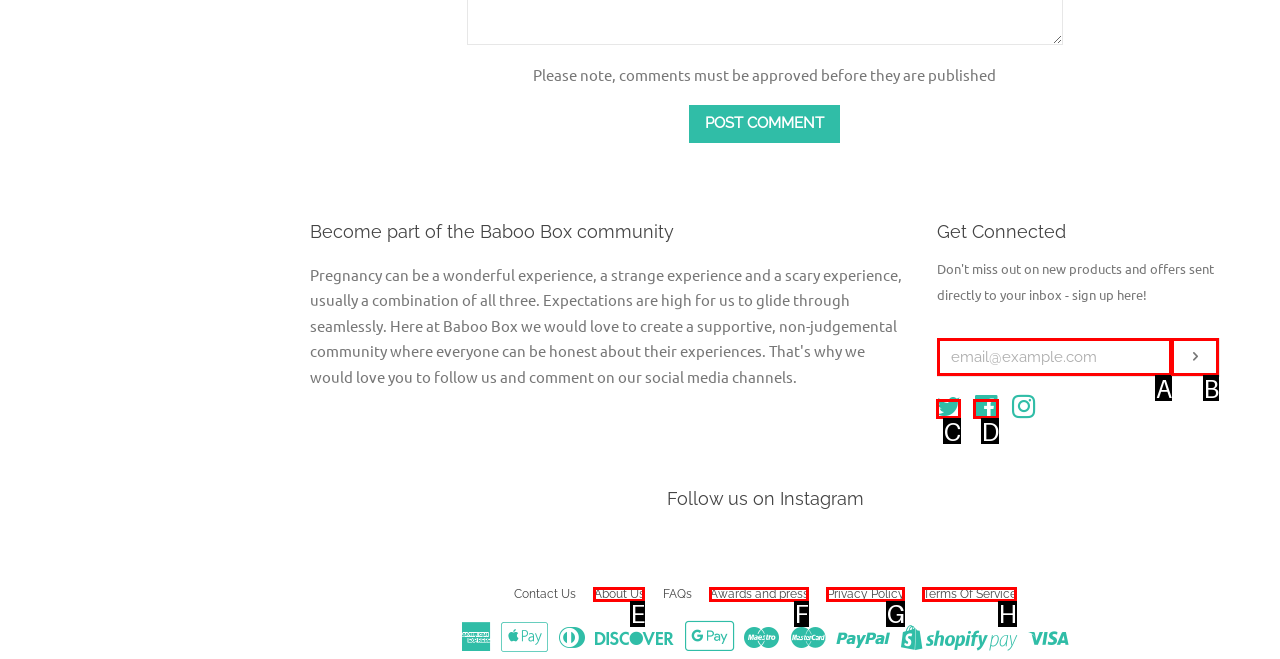Identify the matching UI element based on the description: Twitter
Reply with the letter from the available choices.

C